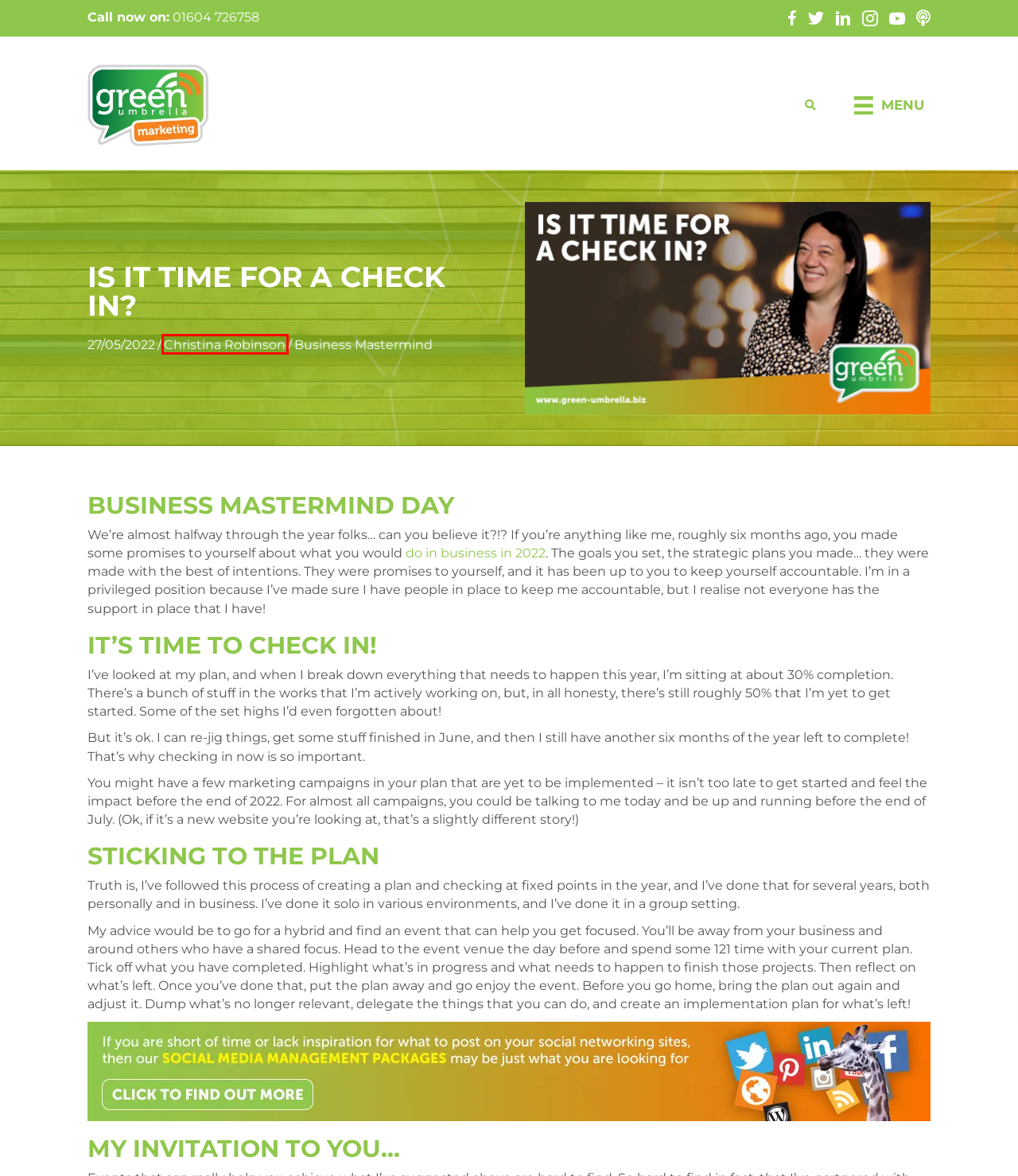Review the screenshot of a webpage containing a red bounding box around an element. Select the description that best matches the new webpage after clicking the highlighted element. The options are:
A. Green Umbrella (2022 Winner: Midlands Enterprise Awards) - SME News
B. Digital Marketing | Social Media Marketing | Design & Print
C. Privacy Policy - Green Umbrella Marketing - Social Media, Design & Print
D. Christina Robinson, Author at Green Umbrella Marketing
E. Marketing Blogs For SME business owners and business leaders
F. Social Media and Marketing Events and Webinars
G. Josh Craven - Indo Professionals - Green Umbrella Marketing
H. 2022 - The year it all comes together! - Green Umbrella Marketing

D